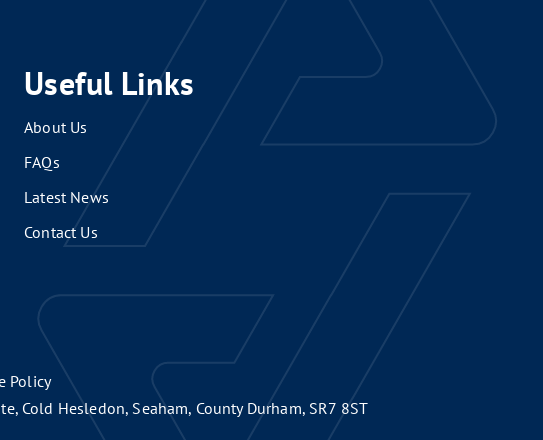Please provide a comprehensive answer to the question based on the screenshot: How many links are provided in the 'Useful Links' section?

The caption lists four links in the 'Useful Links' section: 'About Us', 'FAQs', 'Latest News', and 'Contact Us'. Therefore, there are four links provided in this section.